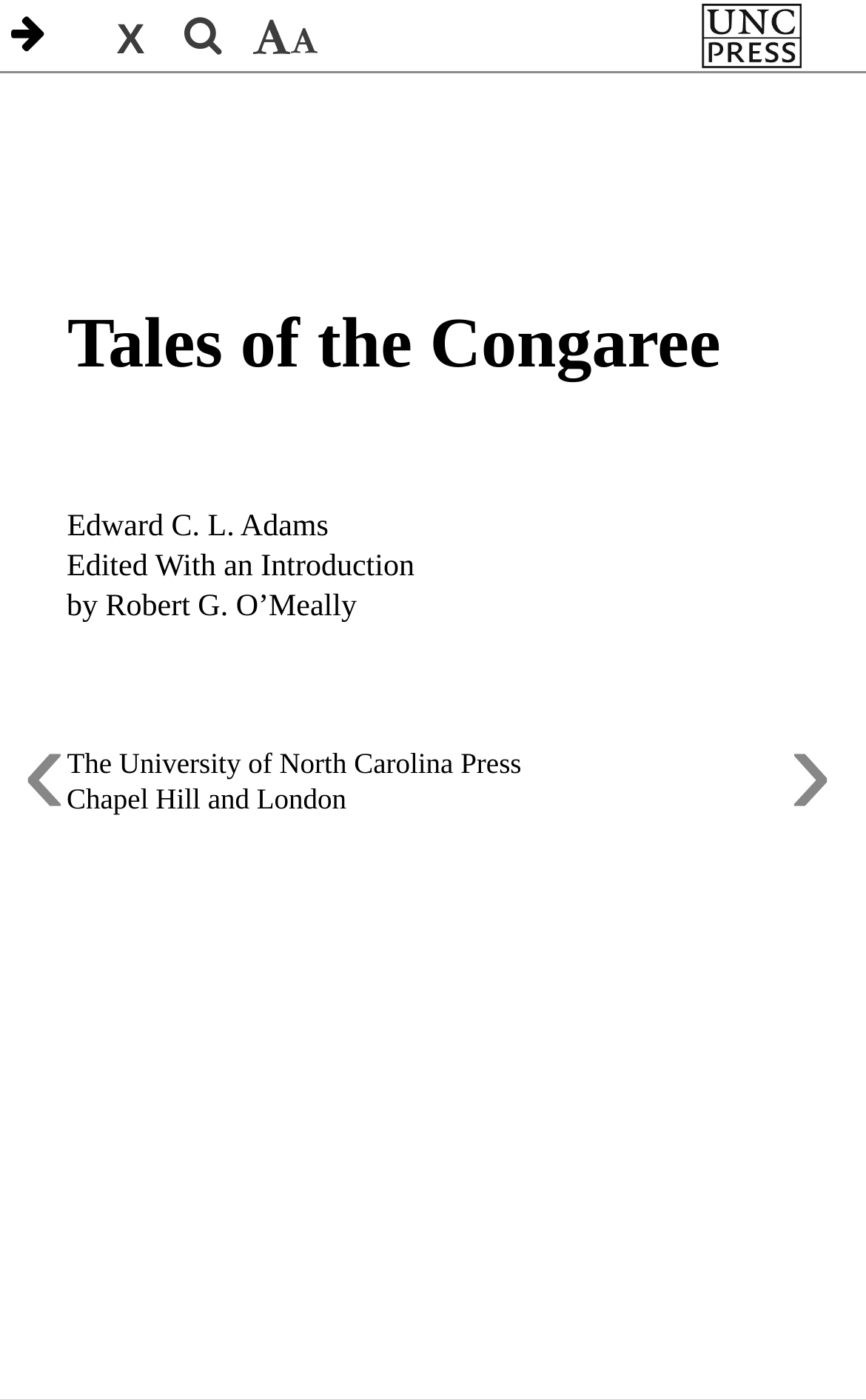Utilize the details in the image to give a detailed response to the question: What is the title of the book?

The title of the book can be found in the image element located at [0.026, 0.063, 0.256, 0.254] and also in the StaticText element located at [0.103, 0.494, 0.454, 0.519].